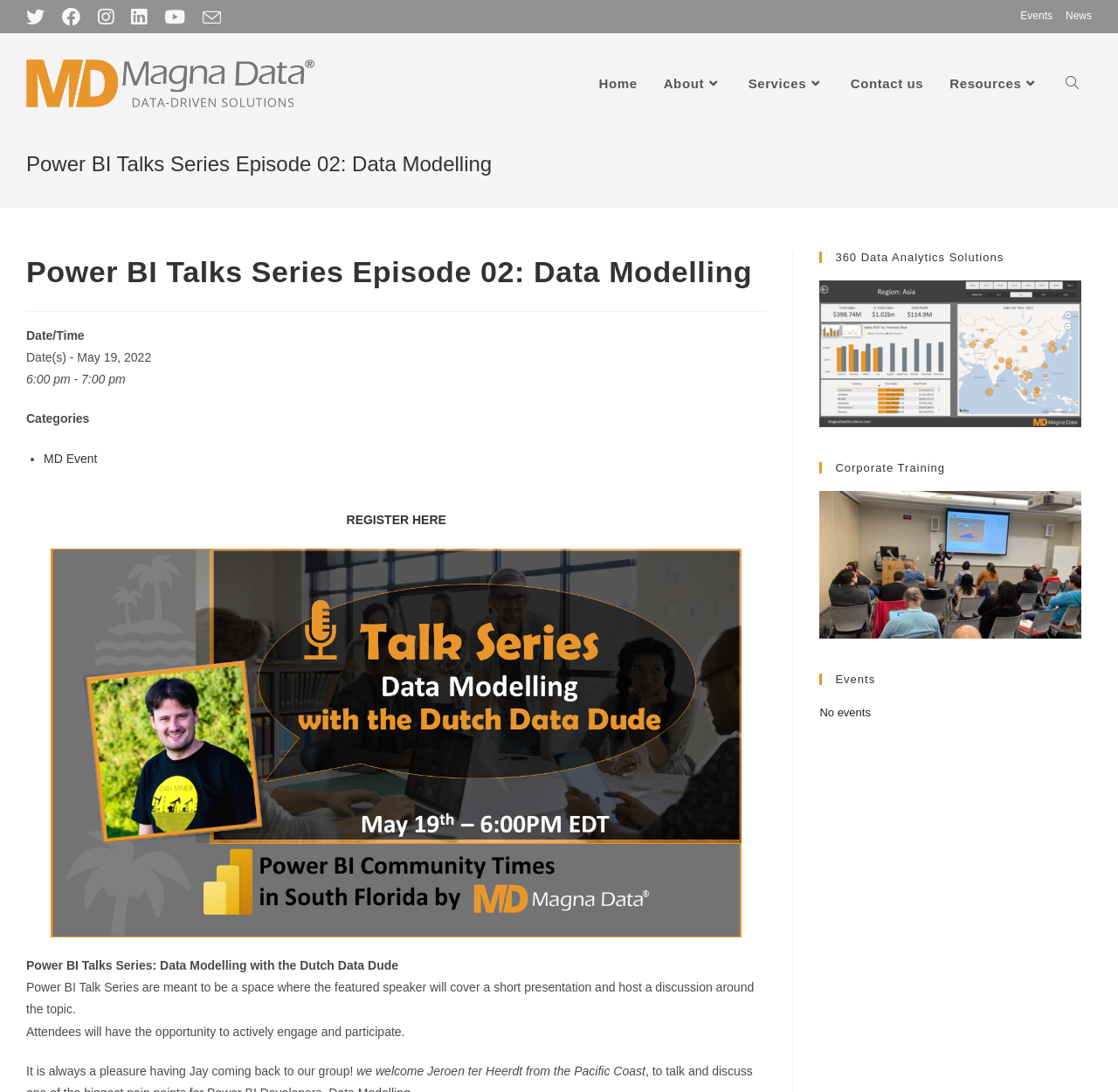Find the bounding box coordinates of the clickable area required to complete the following action: "Search the website".

[0.941, 0.047, 0.977, 0.106]